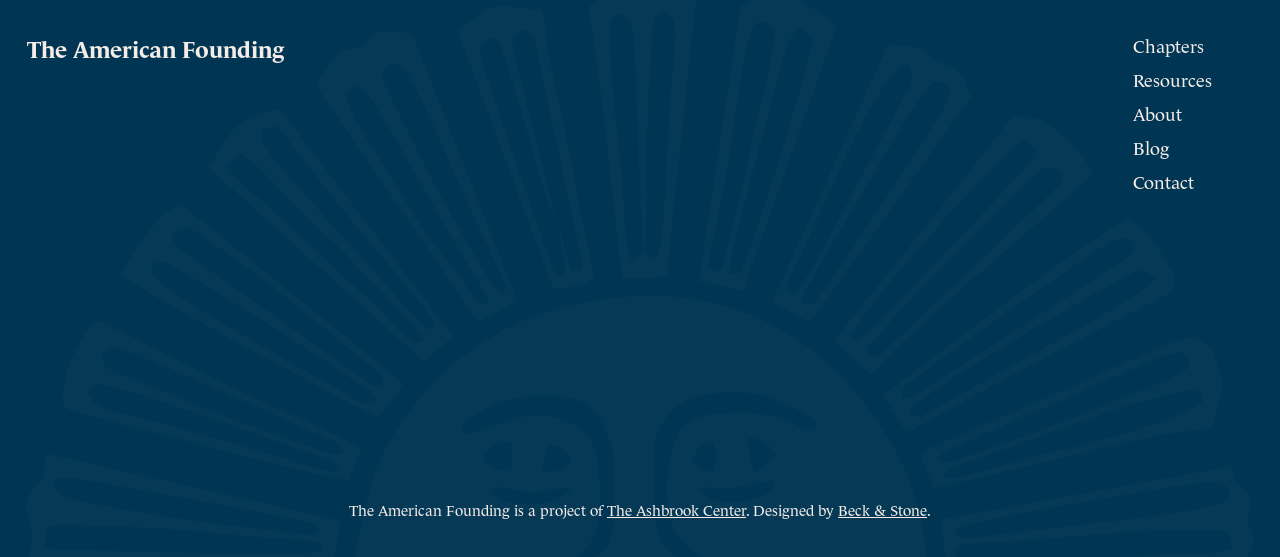Identify the bounding box for the UI element described as: "Chapters". The coordinates should be four float numbers between 0 and 1, i.e., [left, top, right, bottom].

[0.885, 0.058, 0.941, 0.102]